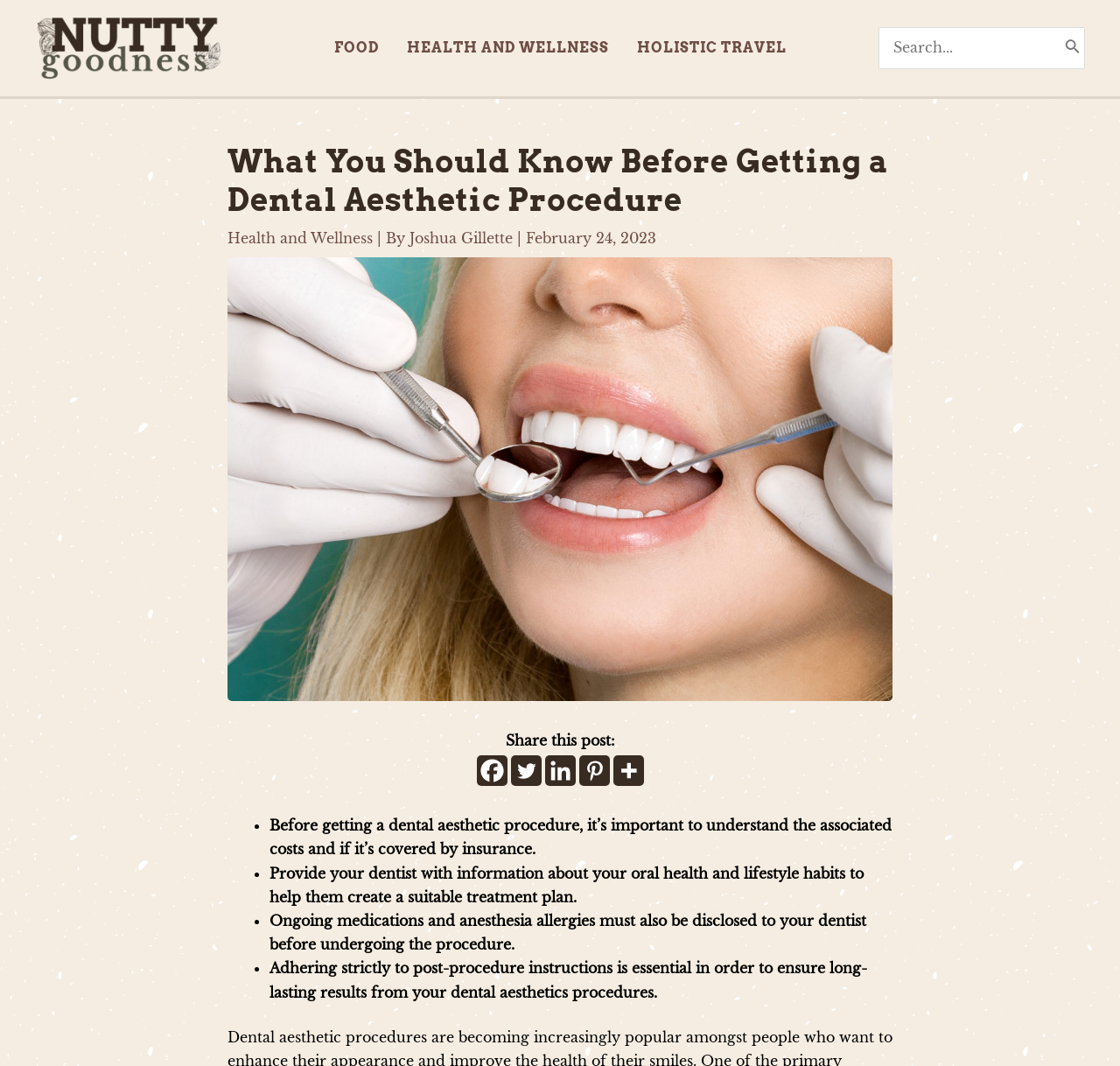Identify and extract the main heading of the webpage.

What You Should Know Before Getting a Dental Aesthetic Procedure